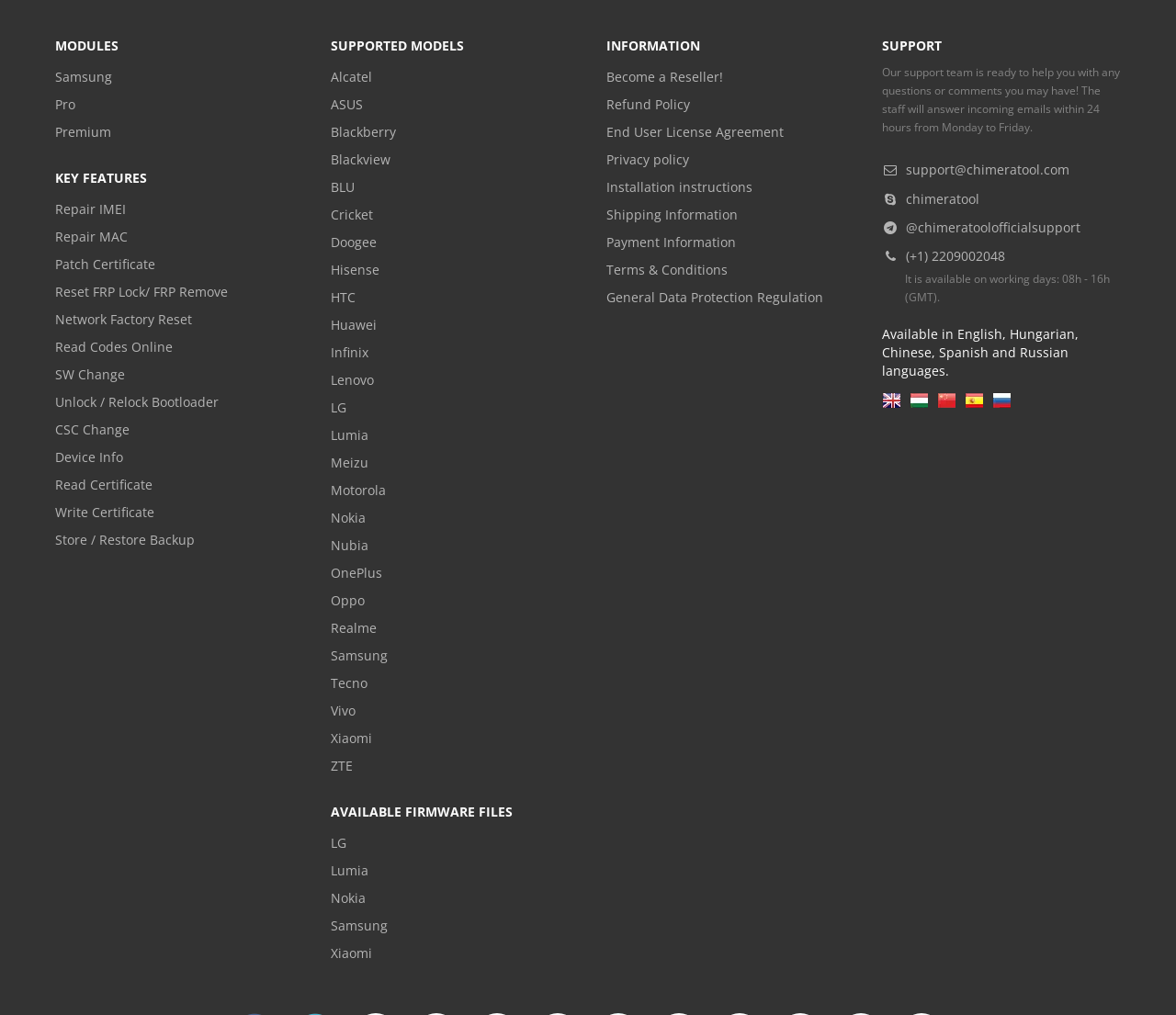Find the bounding box coordinates for the HTML element described in this sentence: "Installation instructions". Provide the coordinates as four float numbers between 0 and 1, in the format [left, top, right, bottom].

[0.516, 0.171, 0.719, 0.198]